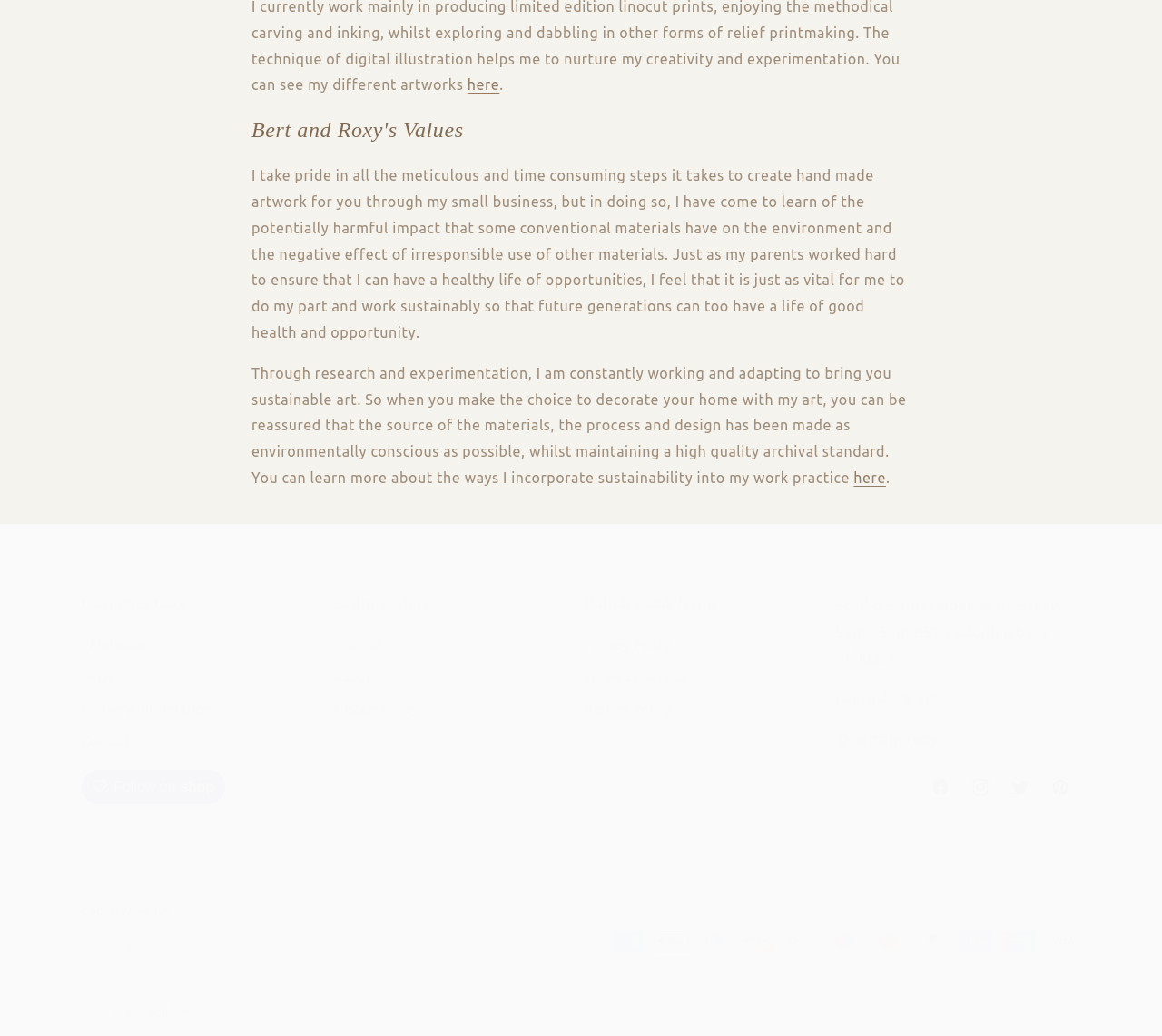Show the bounding box coordinates of the element that should be clicked to complete the task: "Contact Bert and Roxy".

[0.07, 0.701, 0.113, 0.732]